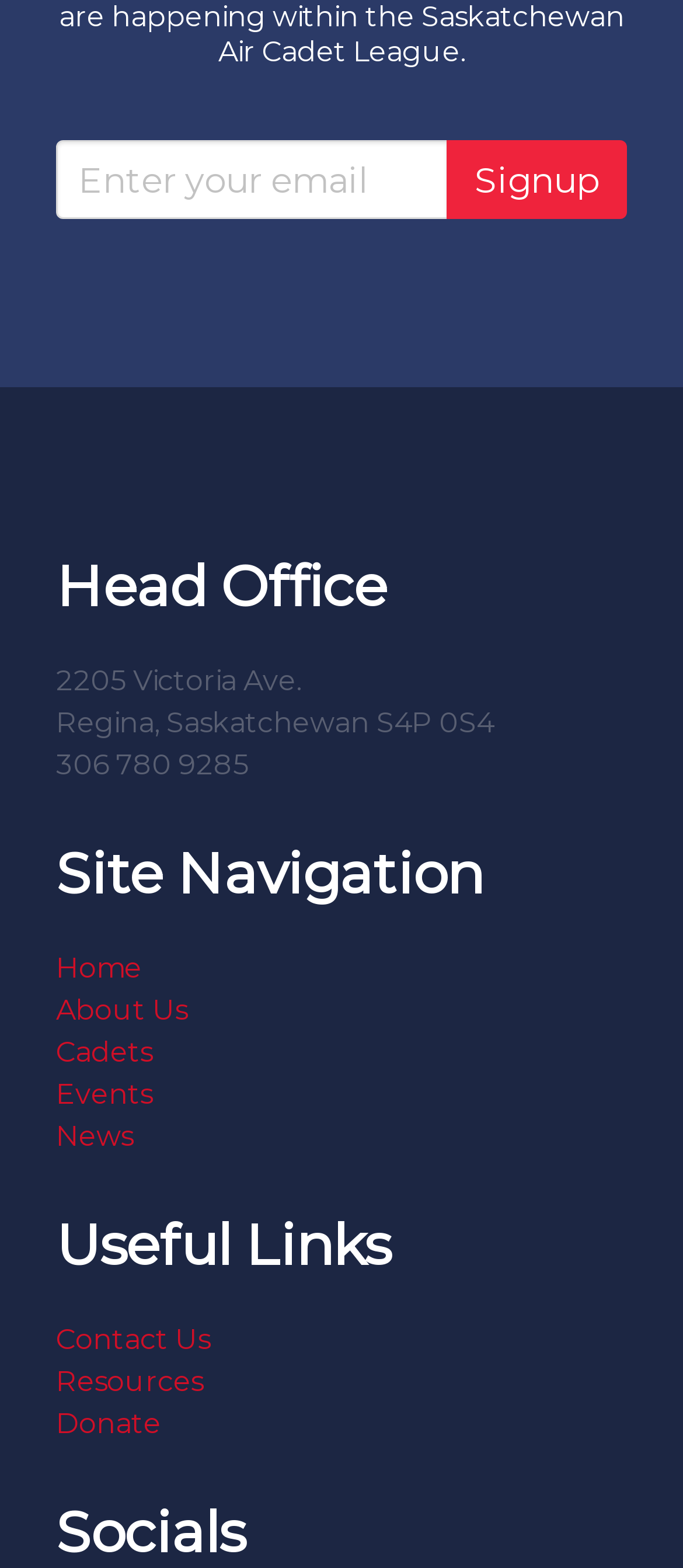Refer to the screenshot and answer the following question in detail:
What is the phone number of the Head Office?

The phone number of the Head Office is mentioned as '306 780 9285', which can be used to contact the office directly.